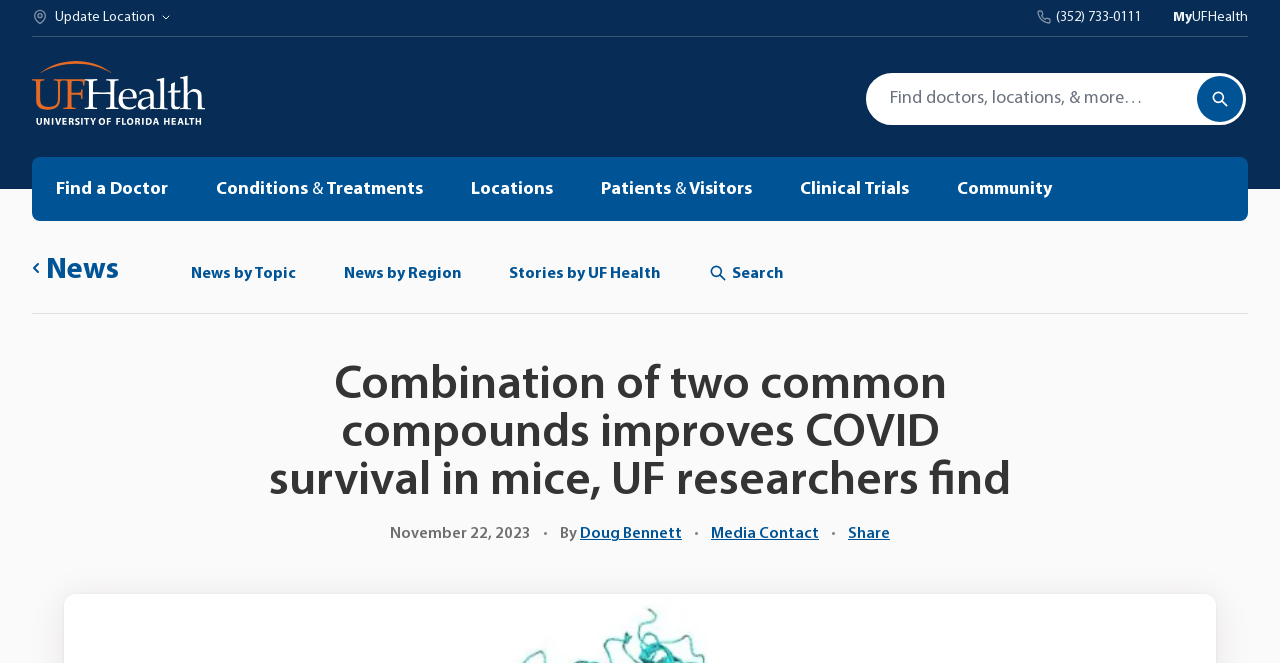Please examine the image and answer the question with a detailed explanation:
What is the purpose of the search bar?

I inferred the purpose of the search bar by looking at its location and label, which suggests that it is meant to search the website for specific content.